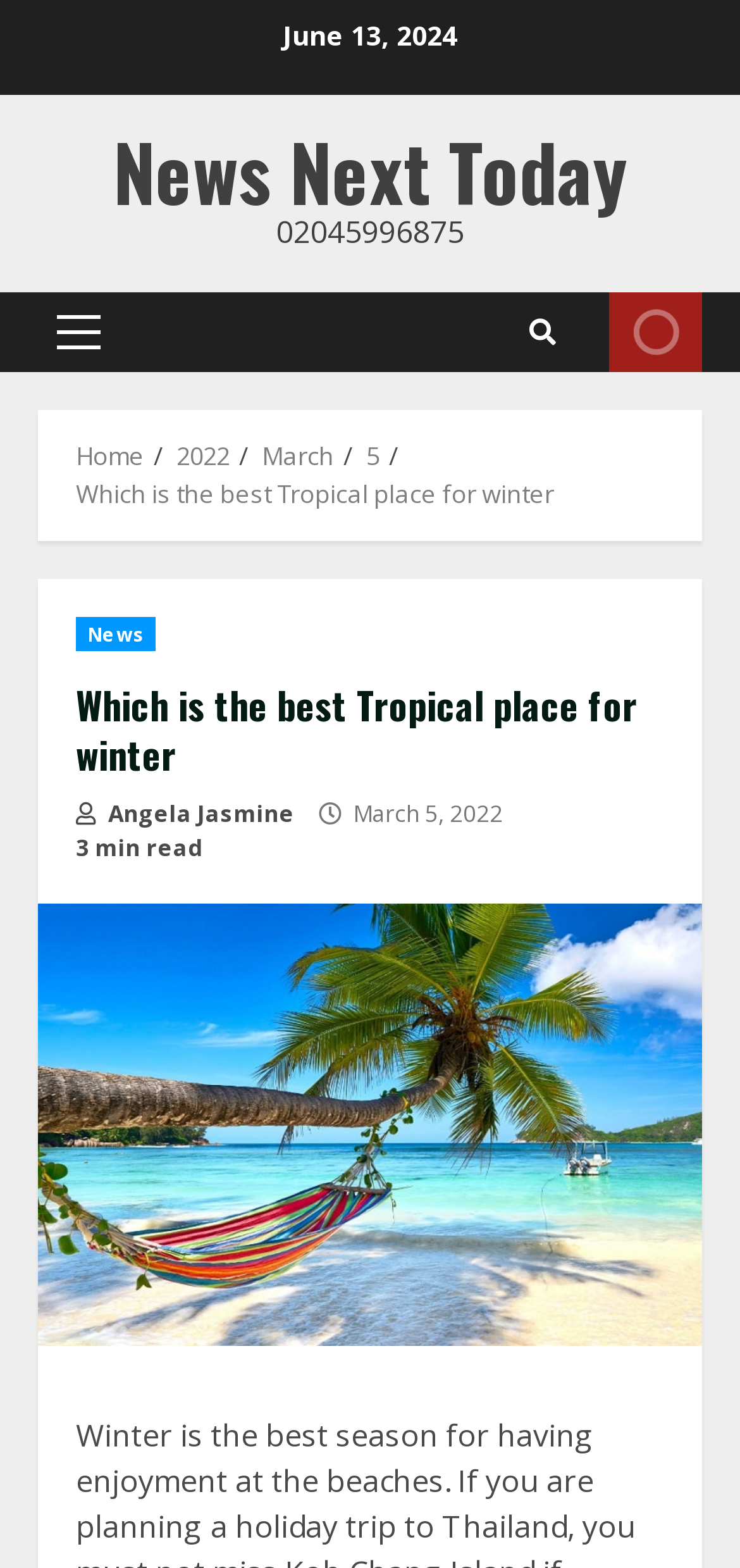What is the author of the article?
Please provide a single word or phrase in response based on the screenshot.

Angela Jasmine